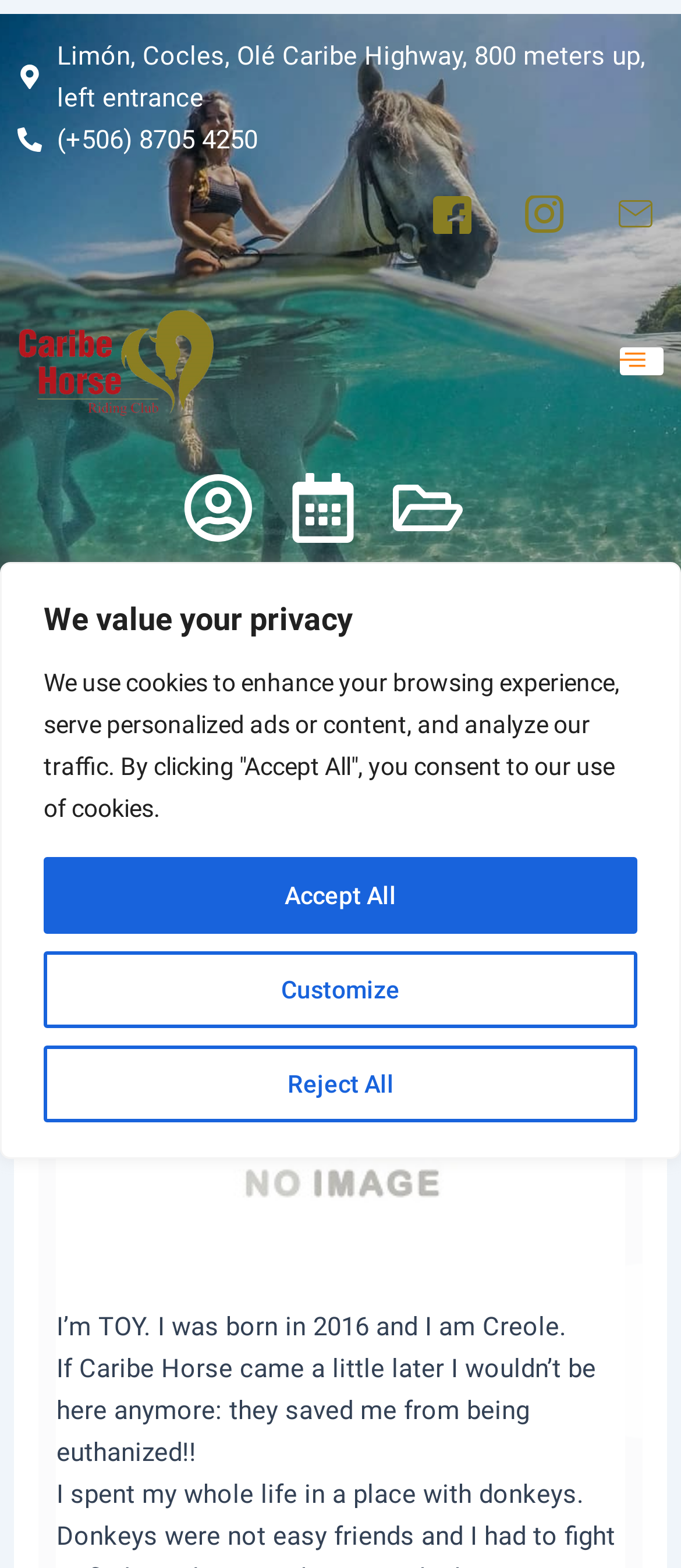Specify the bounding box coordinates for the region that must be clicked to perform the given instruction: "View wishlist".

None